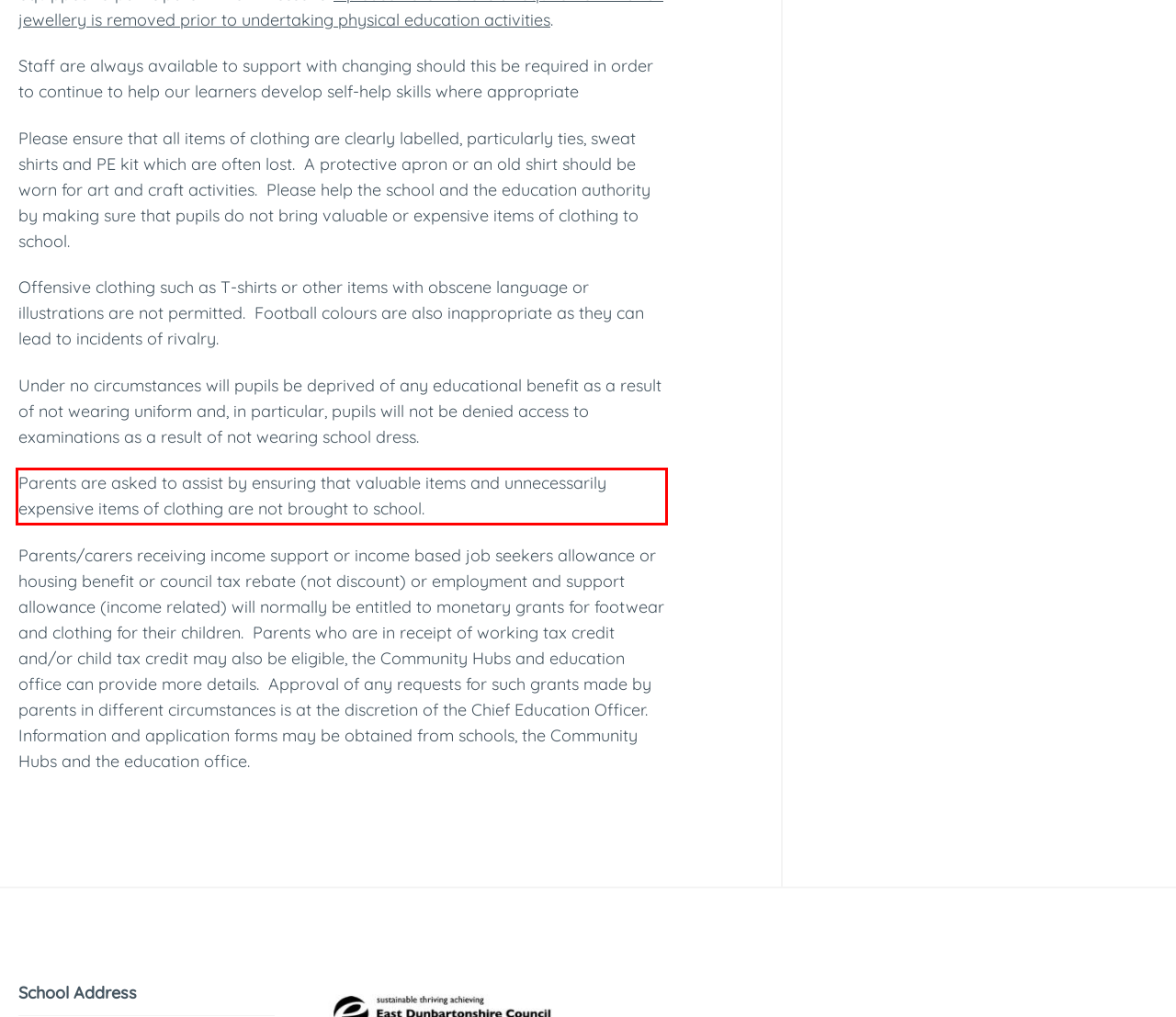Within the screenshot of the webpage, there is a red rectangle. Please recognize and generate the text content inside this red bounding box.

Parents are asked to assist by ensuring that valuable items and unnecessarily expensive items of clothing are not brought to school.